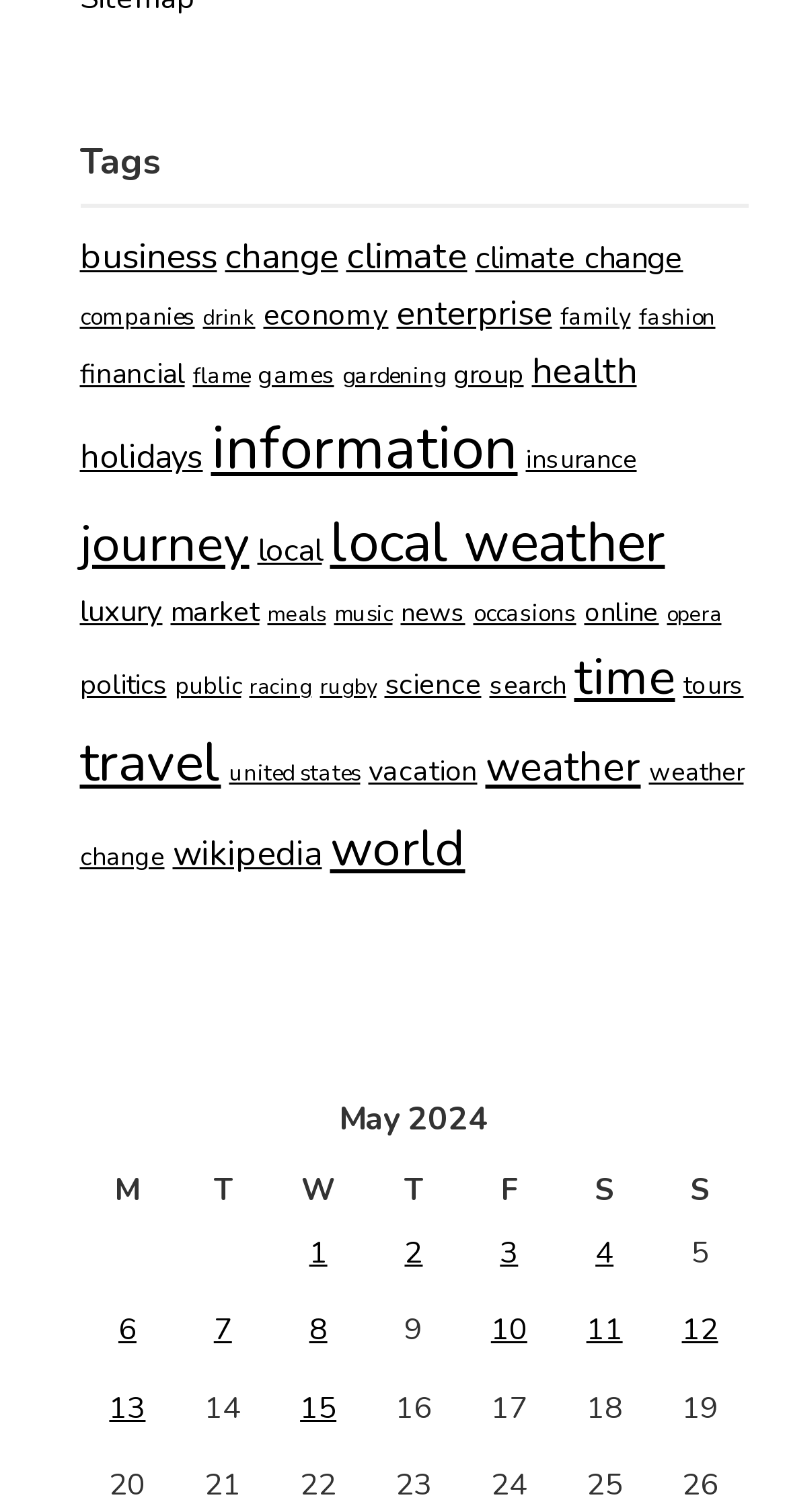Answer the following query concisely with a single word or phrase:
What is the date of the latest post?

May 12, 2024